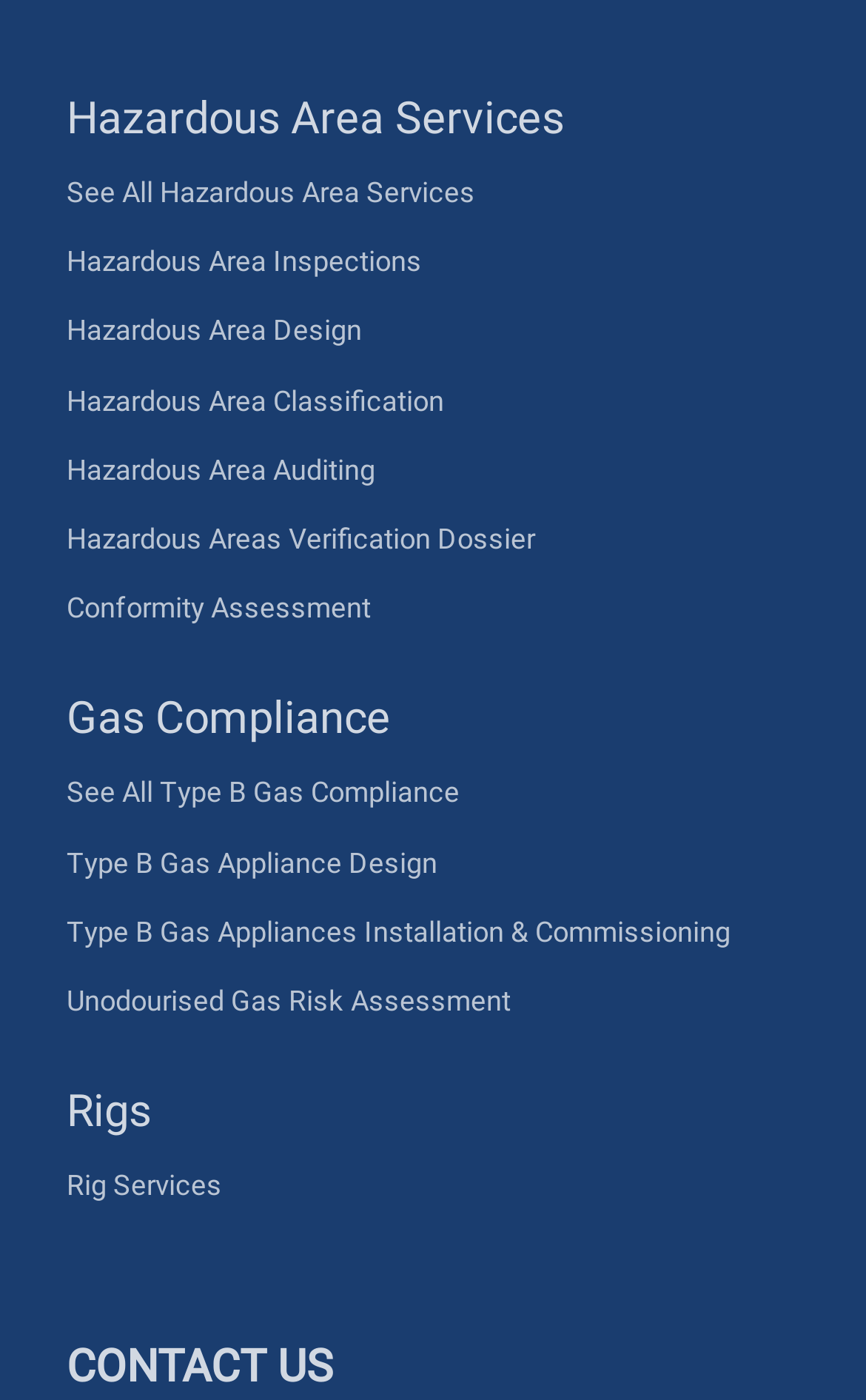Please specify the bounding box coordinates for the clickable region that will help you carry out the instruction: "Open the PODCAST".

None